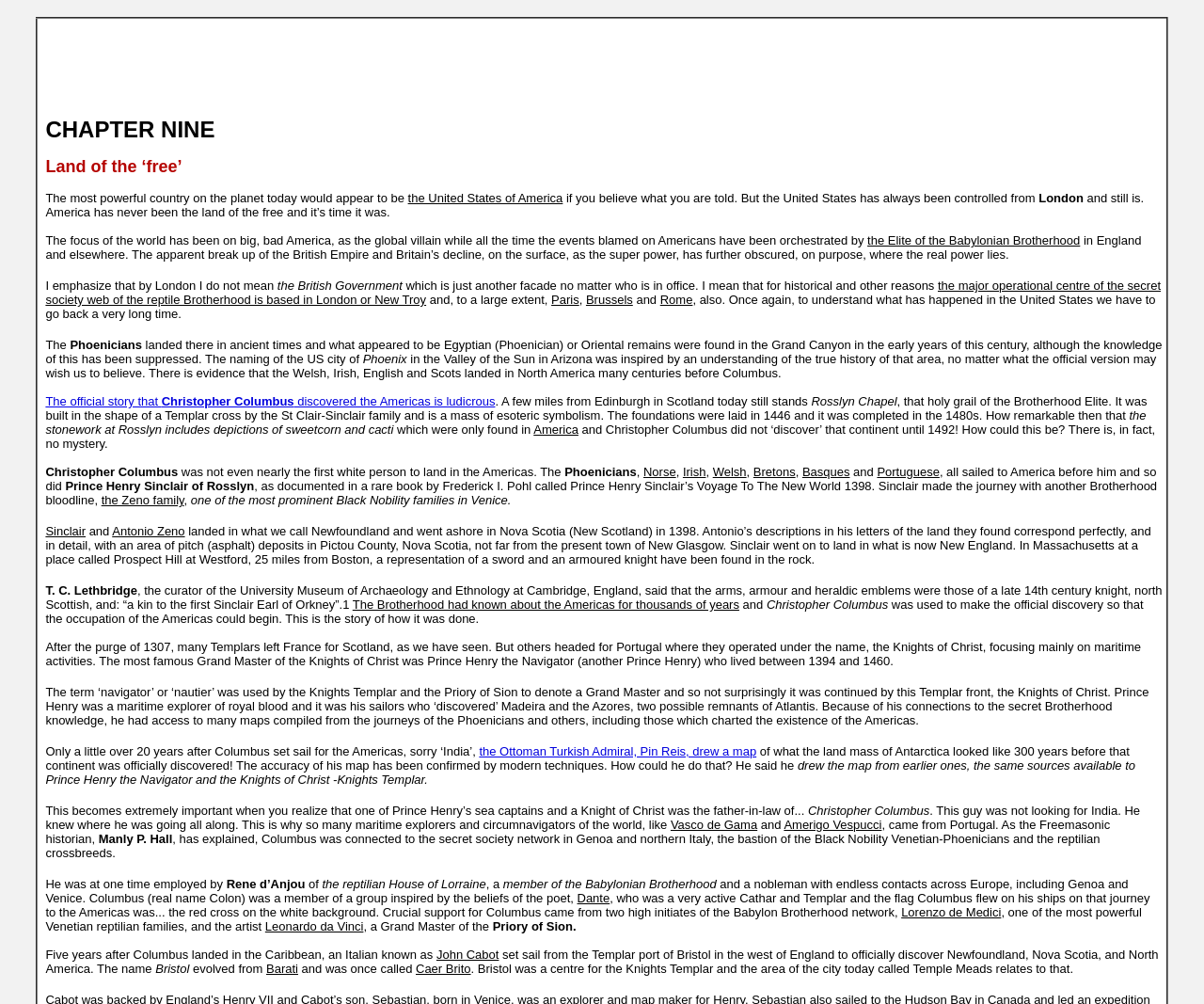What is the name of the city in Arizona?
Please analyze the image and answer the question with as much detail as possible.

The answer can be found in the text where it mentions 'the naming of the US city of Phoenix in the Valley of the Sun in Arizona was inspired by an understanding of the true history of that area'.